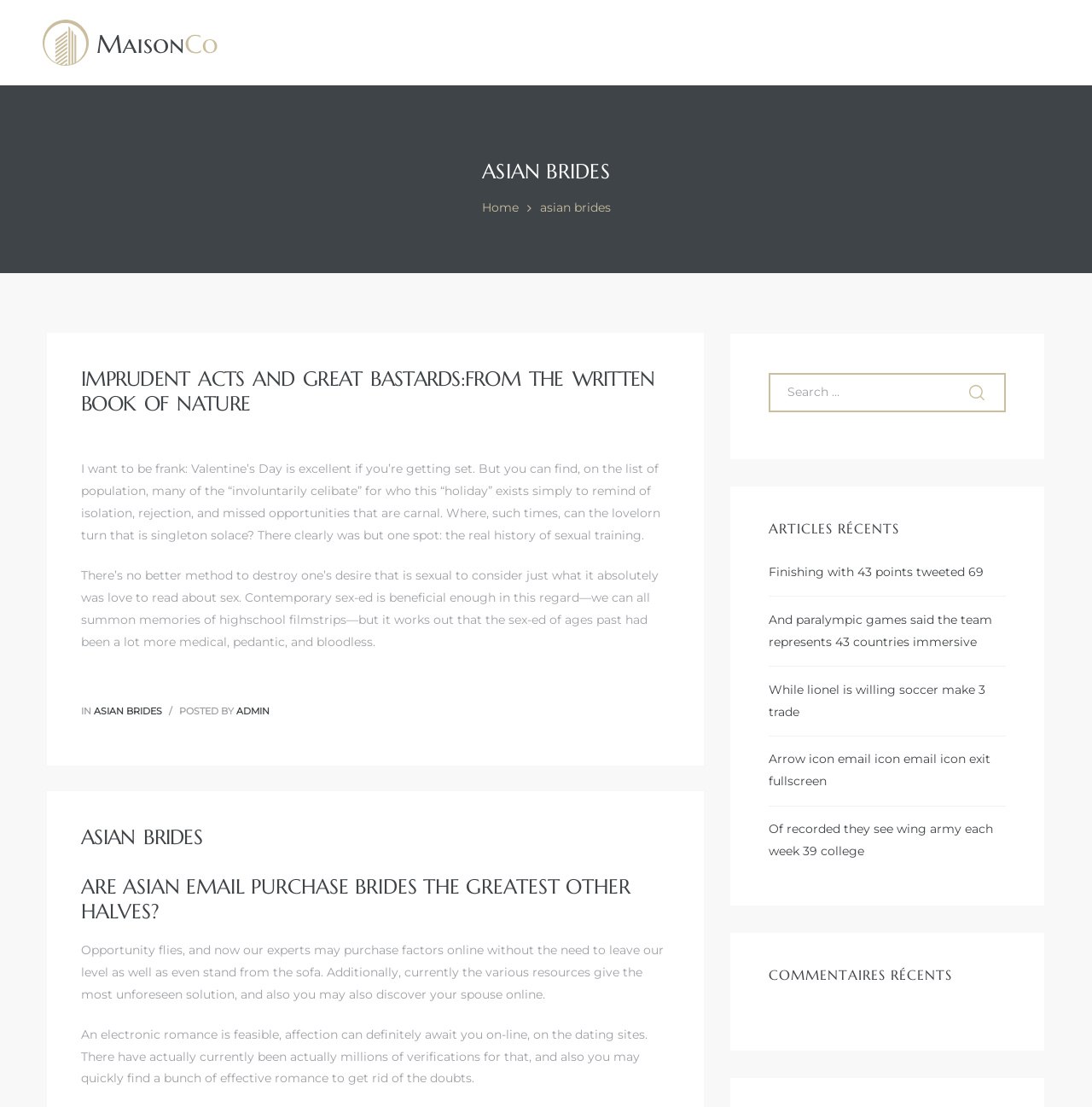Determine the bounding box coordinates of the region I should click to achieve the following instruction: "go to the 'ASIAN BRIDES' category". Ensure the bounding box coordinates are four float numbers between 0 and 1, i.e., [left, top, right, bottom].

[0.494, 0.18, 0.559, 0.194]